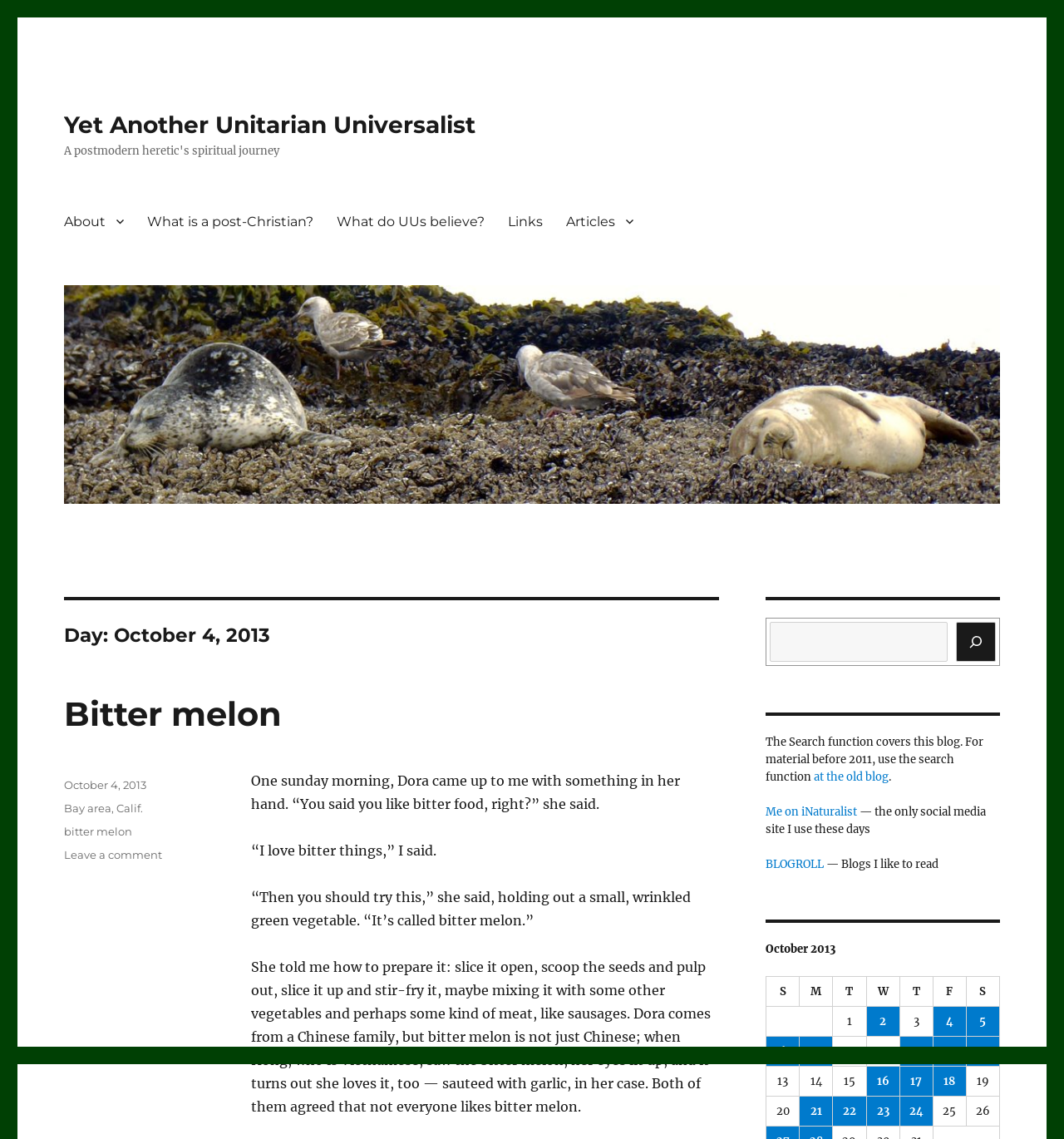What social media site does the author use?
Give a single word or phrase as your answer by examining the image.

iNaturalist